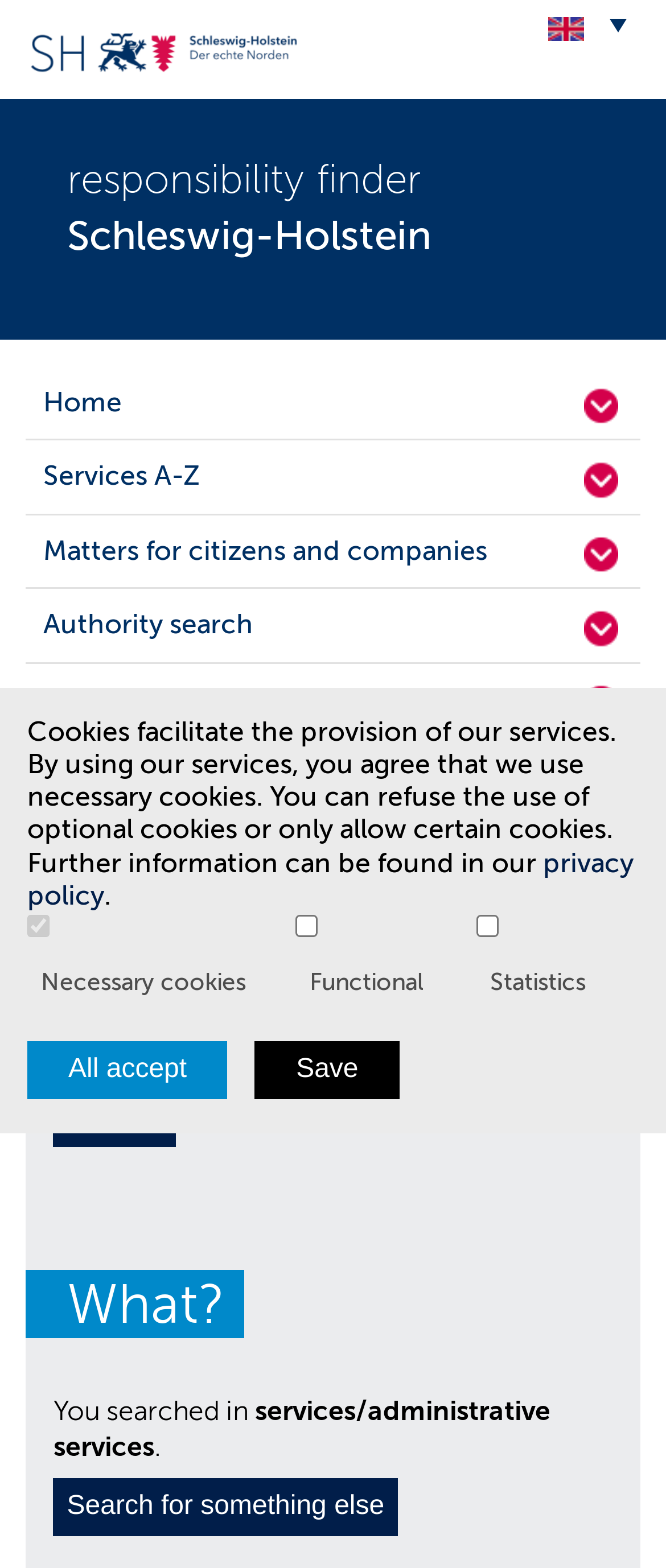Given the element description "The" in the screenshot, predict the bounding box coordinates of that UI element.

None